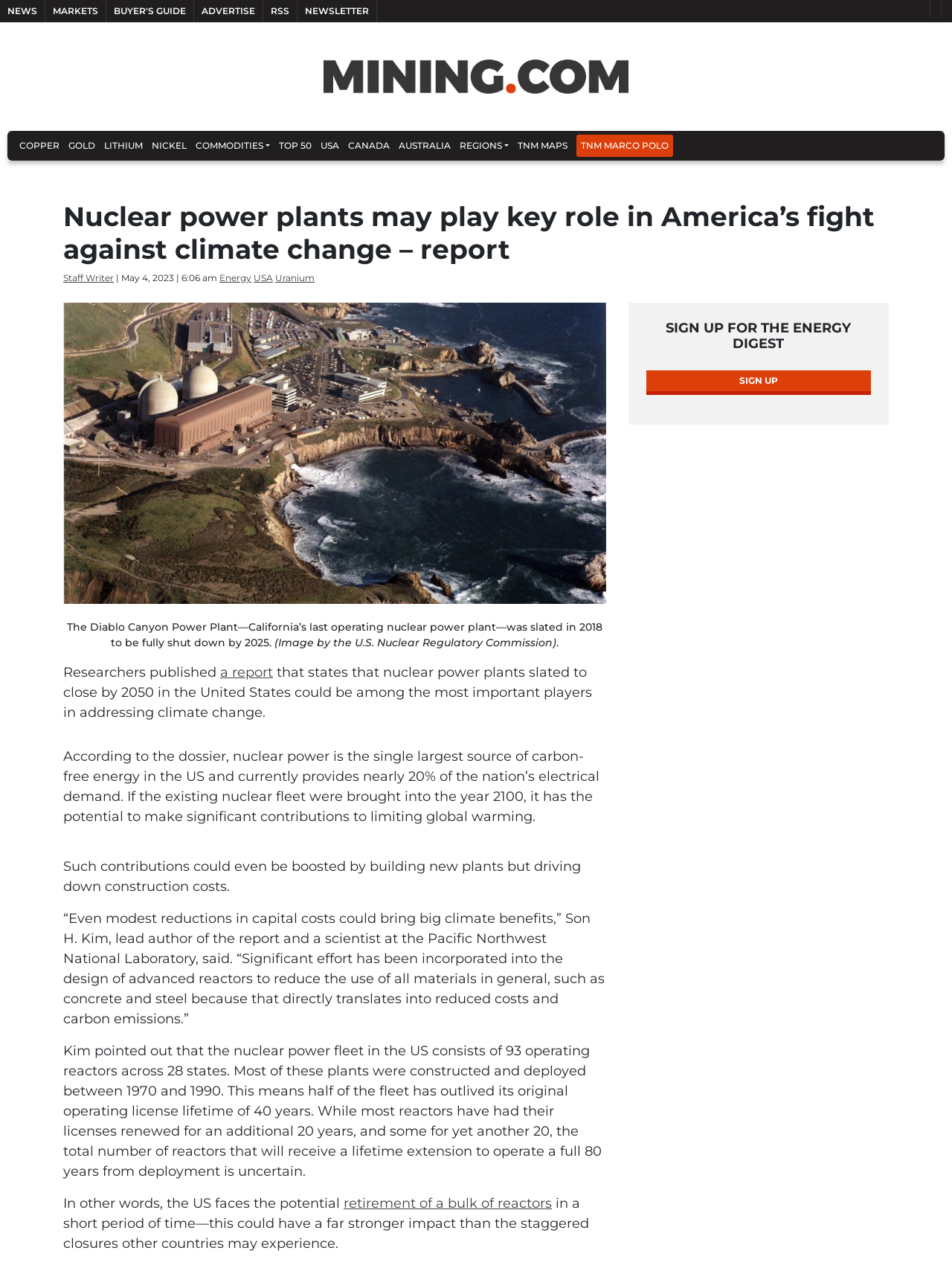Describe all the key features of the webpage in detail.

The webpage is about a report on the role of nuclear power plants in addressing climate change. At the top, there are several links to different sections of the website, including "NEWS", "MARKETS", "BUYER'S GUIDE", and "ADVERTISE". Below these links, there is a large image with a button to the right of it. 

On the left side of the page, there are links to various commodities such as "COPPER", "GOLD", and "LITHIUM", as well as a button to access a menu of regions. 

The main article begins with a heading that reads "Nuclear power plants may play key role in America’s fight against climate change – report". Below this, there is a link to the author's name, a date, and a series of links to categories such as "Energy" and "USA". 

The article features an image of the Diablo Canyon Power Plant, California's last operating nuclear power plant, which is accompanied by a caption. The text describes the plant's scheduled shutdown and the potential of nuclear power plants to address climate change. 

The article continues with quotes from a report, discussing the potential of nuclear power to limit global warming and the benefits of building new plants while reducing construction costs. It also mentions the current state of the nuclear power fleet in the US, with many reactors nearing the end of their operating licenses. 

At the bottom of the page, there is a heading that reads "SIGN UP FOR THE ENERGY DIGEST" with a link to sign up. The rest of the article continues with more quotes and information about the report's findings.